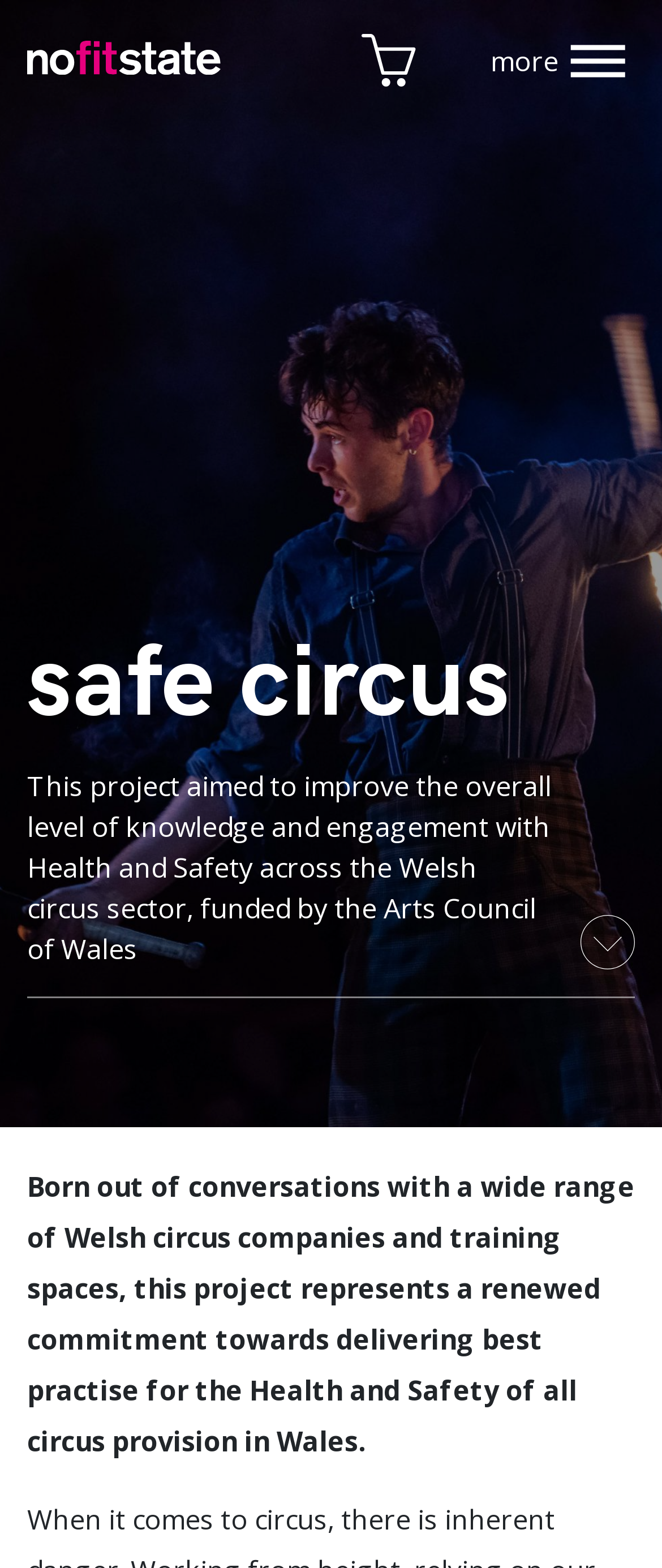Explain the webpage in detail.

The webpage is about the "Safe Circus" project, which aims to improve Health and Safety knowledge and engagement in the Welsh circus sector, funded by the Arts Council of Wales. 

At the top left, there is a link to "NoFit State" accompanied by an image with the same name. To the right of this, there is a link to "Go to your basket" with an accompanying image. 

Further to the right, there is a "more" text and a toggle button. Below these elements, there is a large image that spans the entire width of the page. 

Below the image, there is a main menu section that occupies most of the page. It starts with a heading "safe circus" followed by a paragraph of text that describes the project's goal. 

Below this text, there is a link to "Discover more" with a chevron button, accompanied by an image. This link is positioned at the bottom right of the main menu section. 

Finally, there is a longer paragraph of text that provides more information about the project, born out of conversations with Welsh circus companies and training spaces, and its commitment to delivering best practices for Health and Safety in Wales.